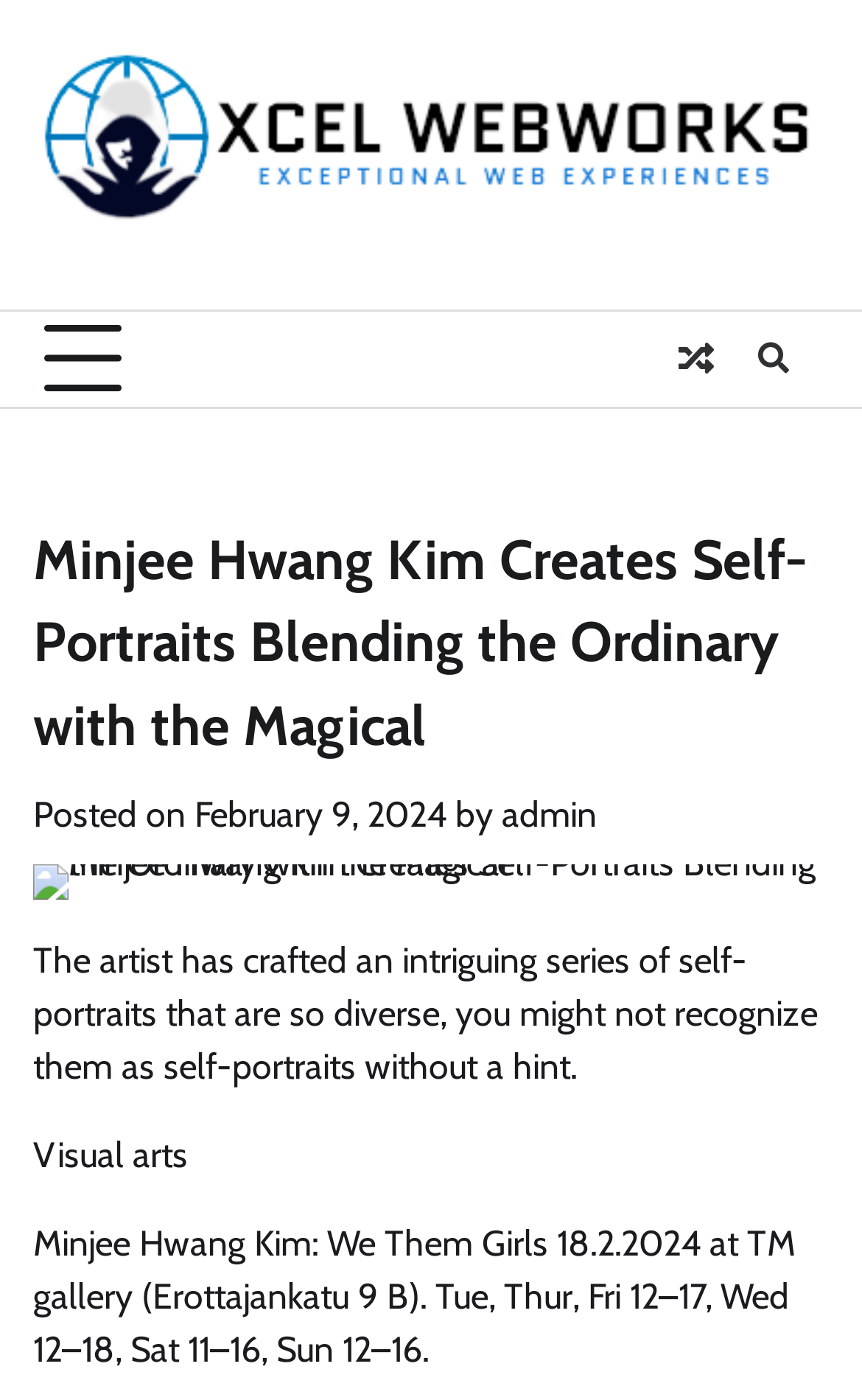What is the date of the article?
Please use the visual content to give a single word or phrase answer.

February 9, 2024